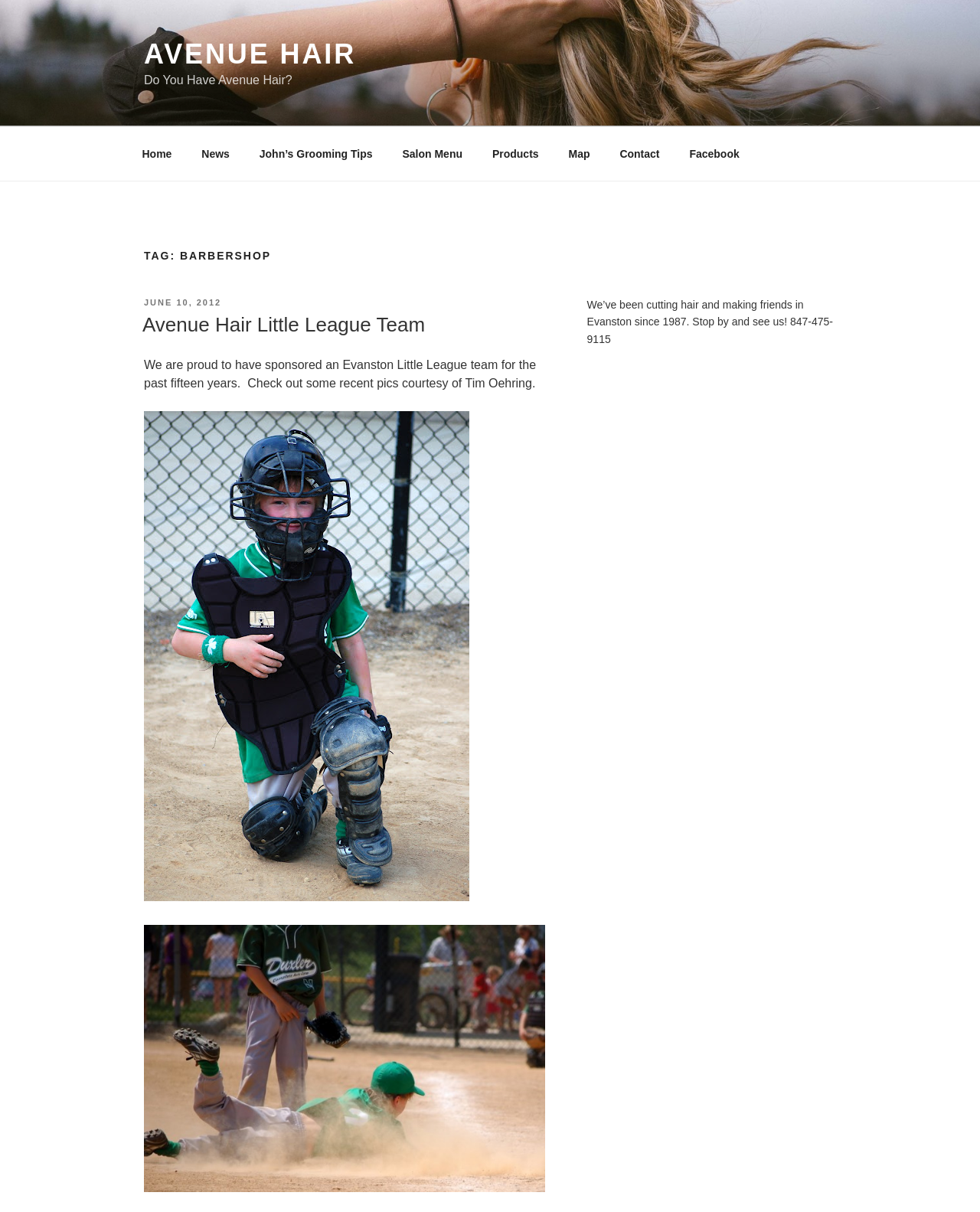Identify the bounding box coordinates of the region that should be clicked to execute the following instruction: "Read the 'Blog Sidebar'".

[0.599, 0.246, 0.85, 0.285]